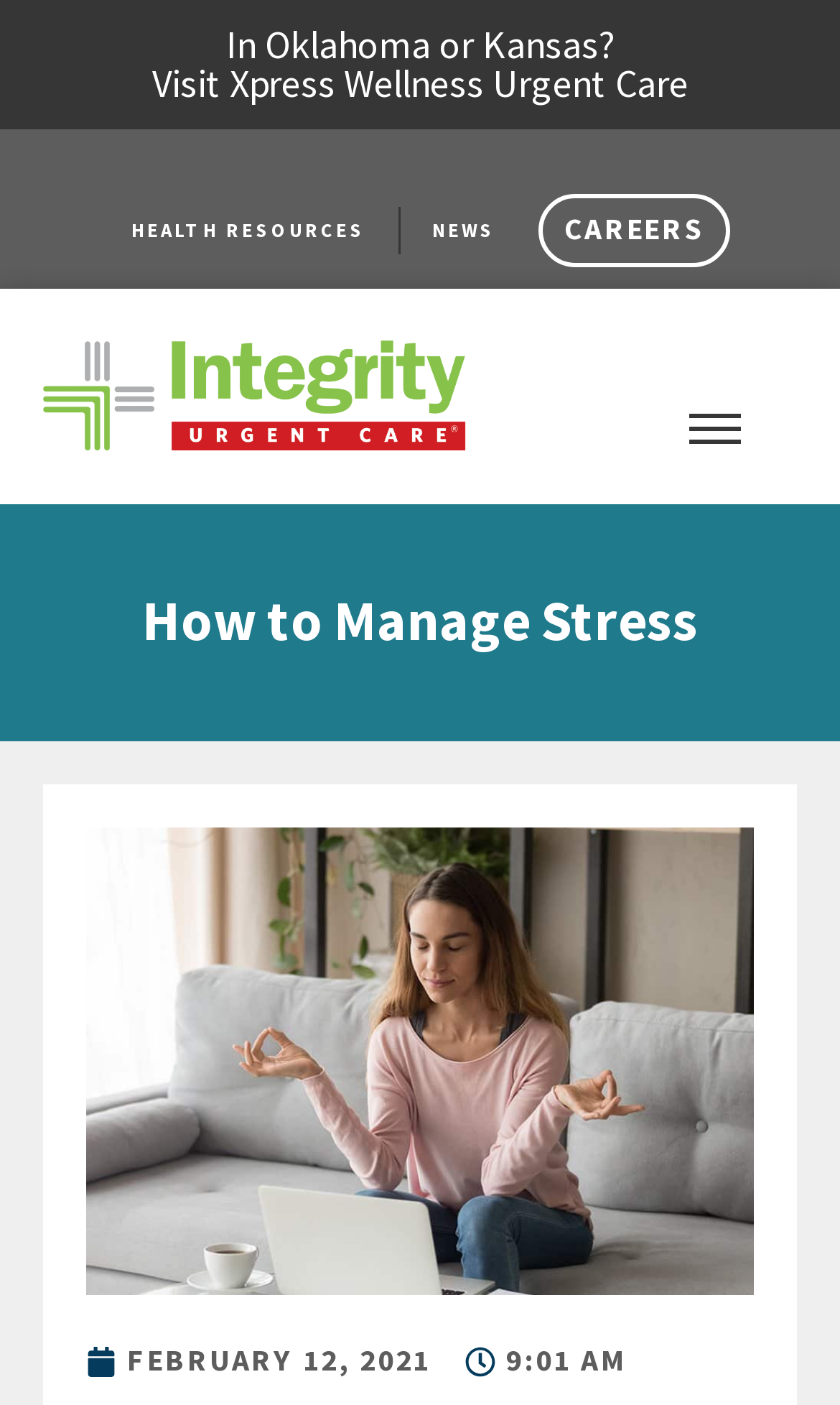Please identify the primary heading of the webpage and give its text content.

How to Manage Stress